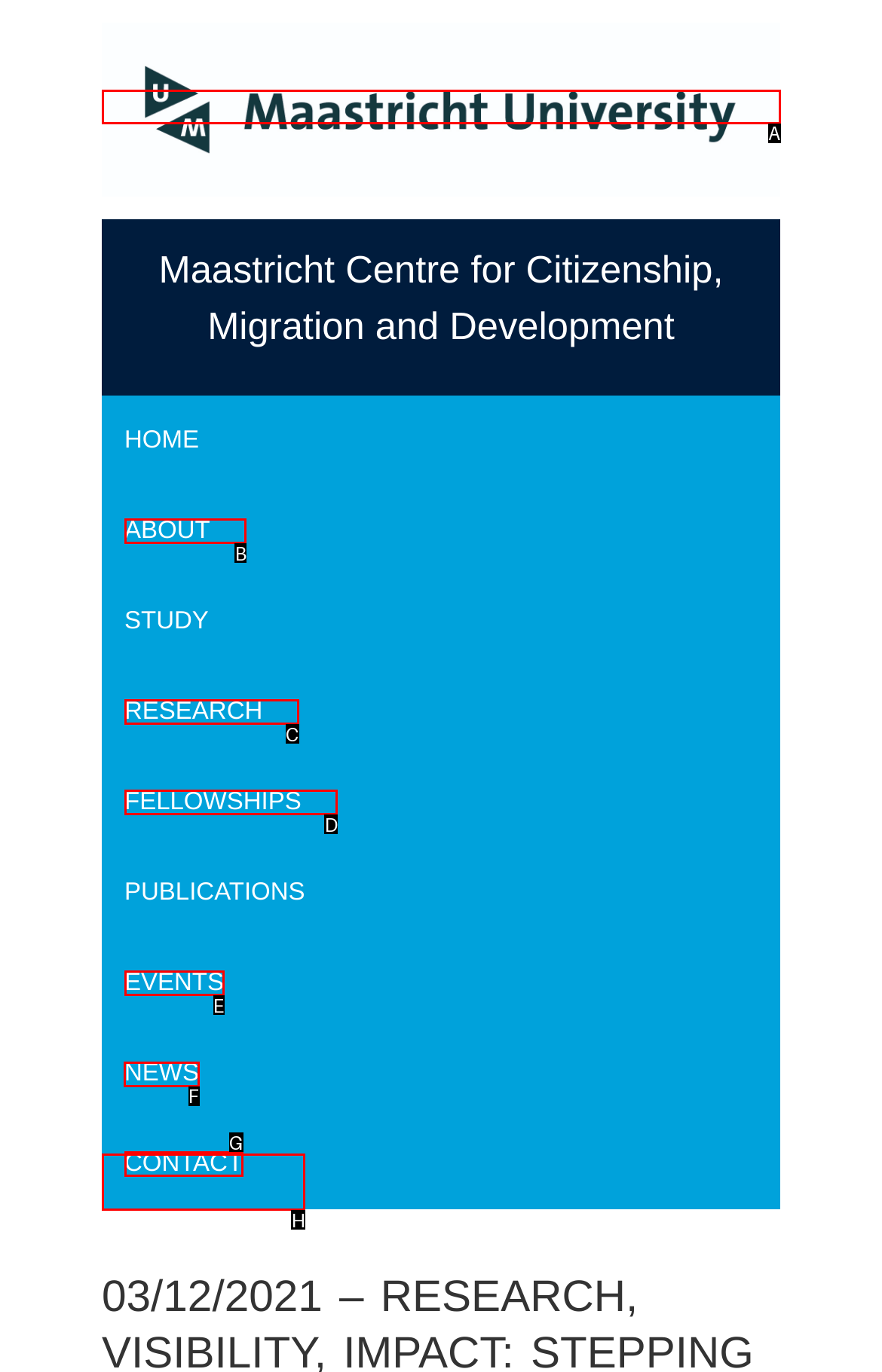Point out the HTML element I should click to achieve the following: check NEWS section Reply with the letter of the selected element.

F